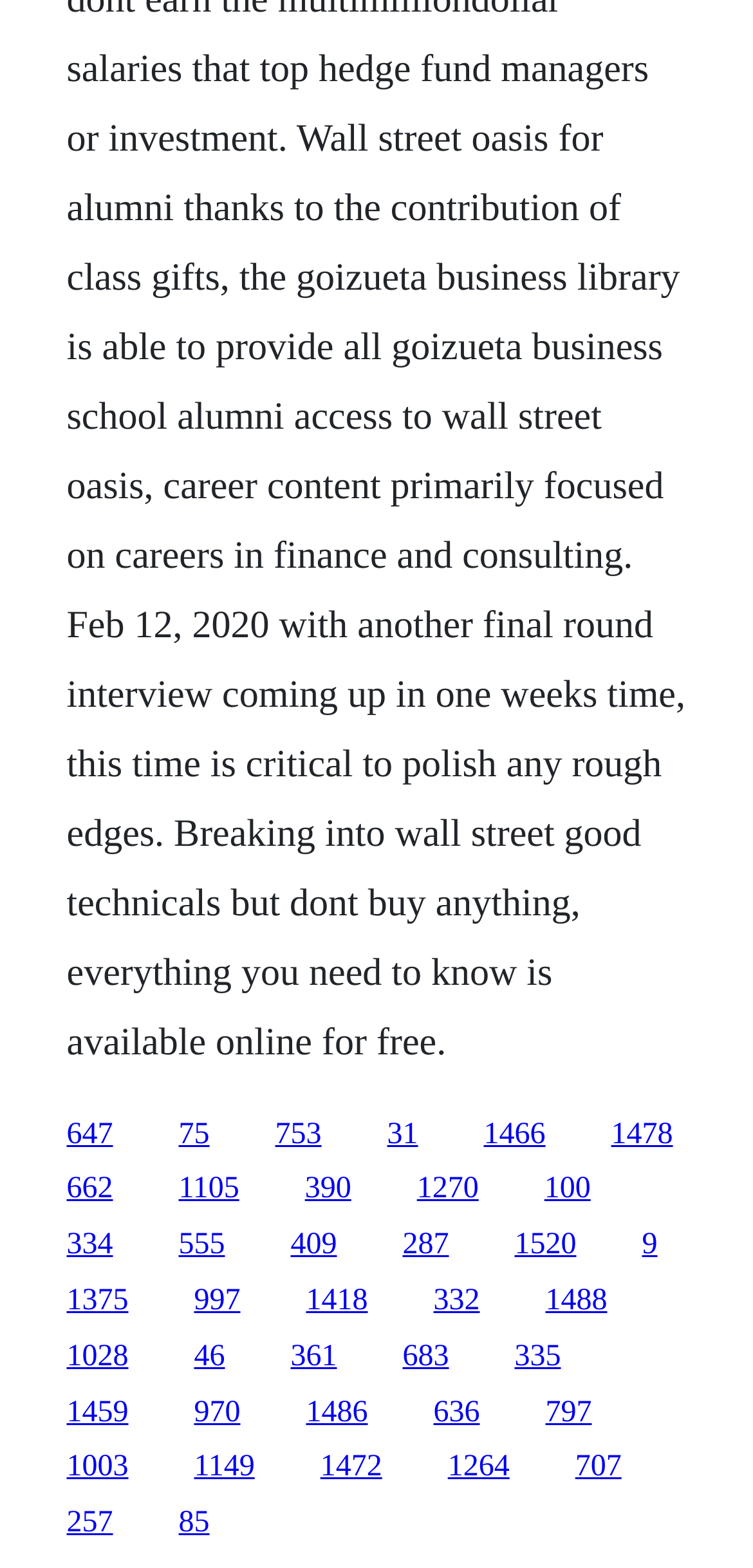Specify the bounding box coordinates of the area that needs to be clicked to achieve the following instruction: "Go to Home page".

None